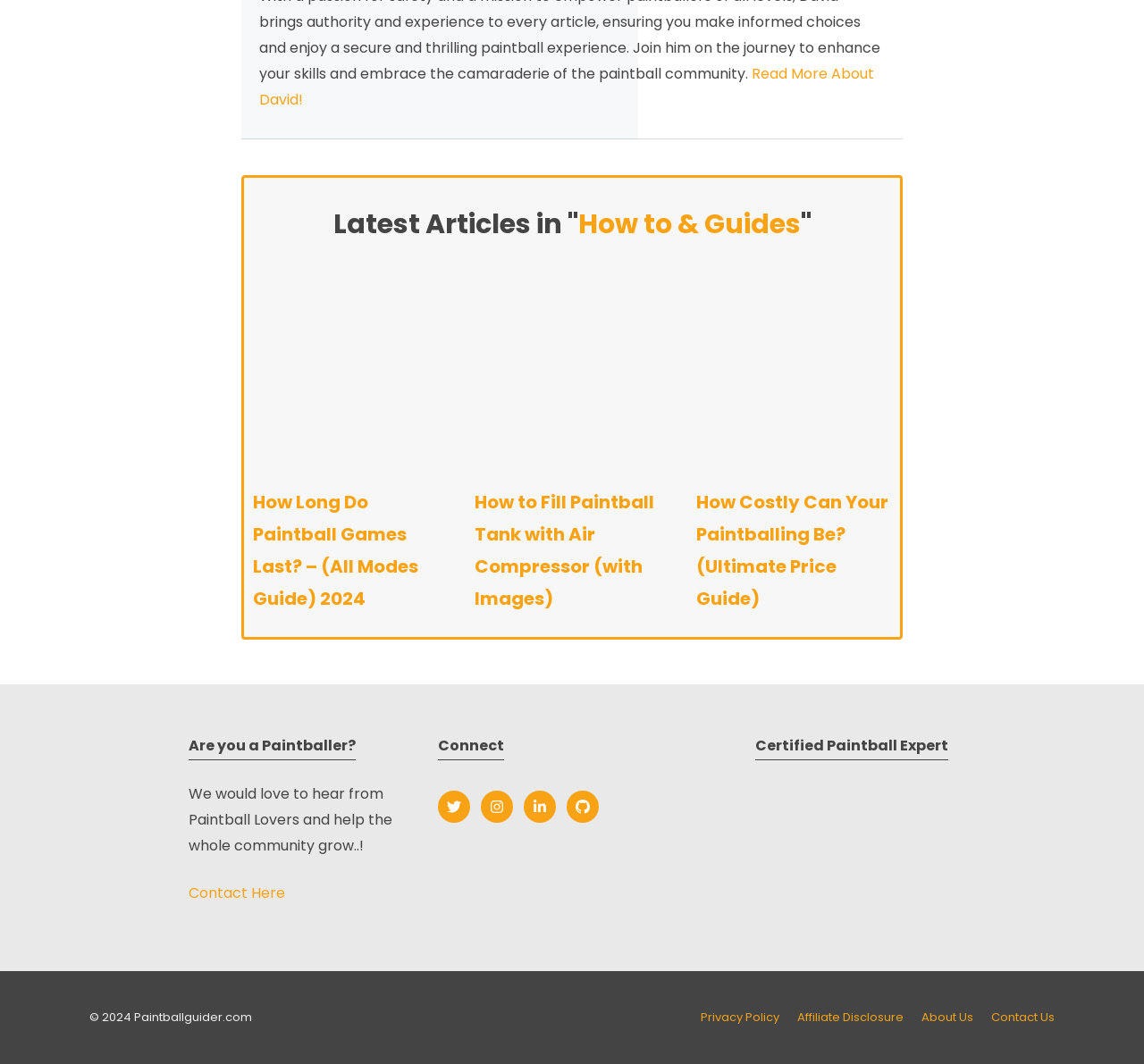Identify the bounding box coordinates of the region that needs to be clicked to carry out this instruction: "Contact the paintball community". Provide these coordinates as four float numbers ranging from 0 to 1, i.e., [left, top, right, bottom].

[0.164, 0.829, 0.249, 0.849]